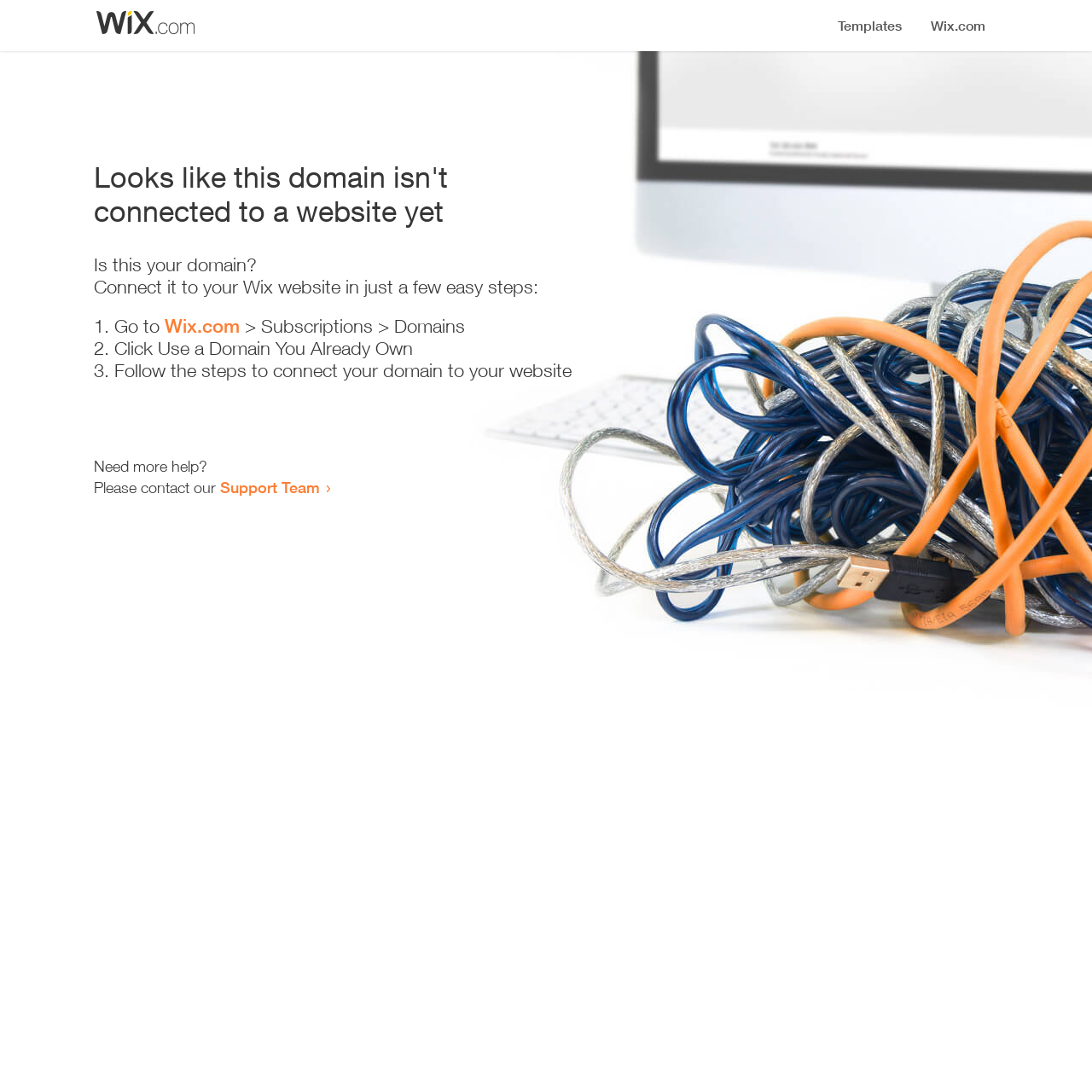Where can I get more help?
Look at the screenshot and give a one-word or phrase answer.

Support Team